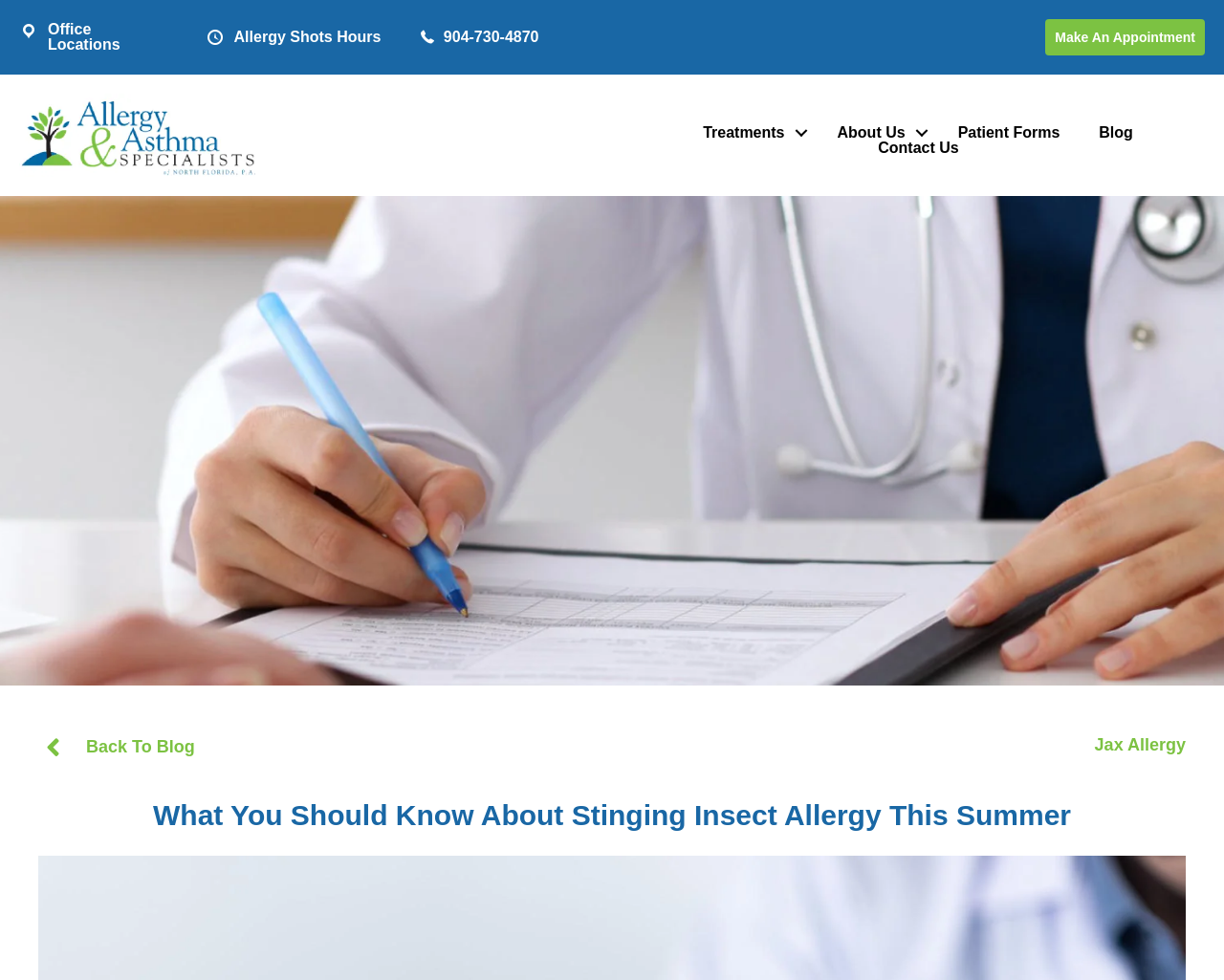Please identify the bounding box coordinates for the region that you need to click to follow this instruction: "Click Office Locations".

[0.039, 0.021, 0.098, 0.054]